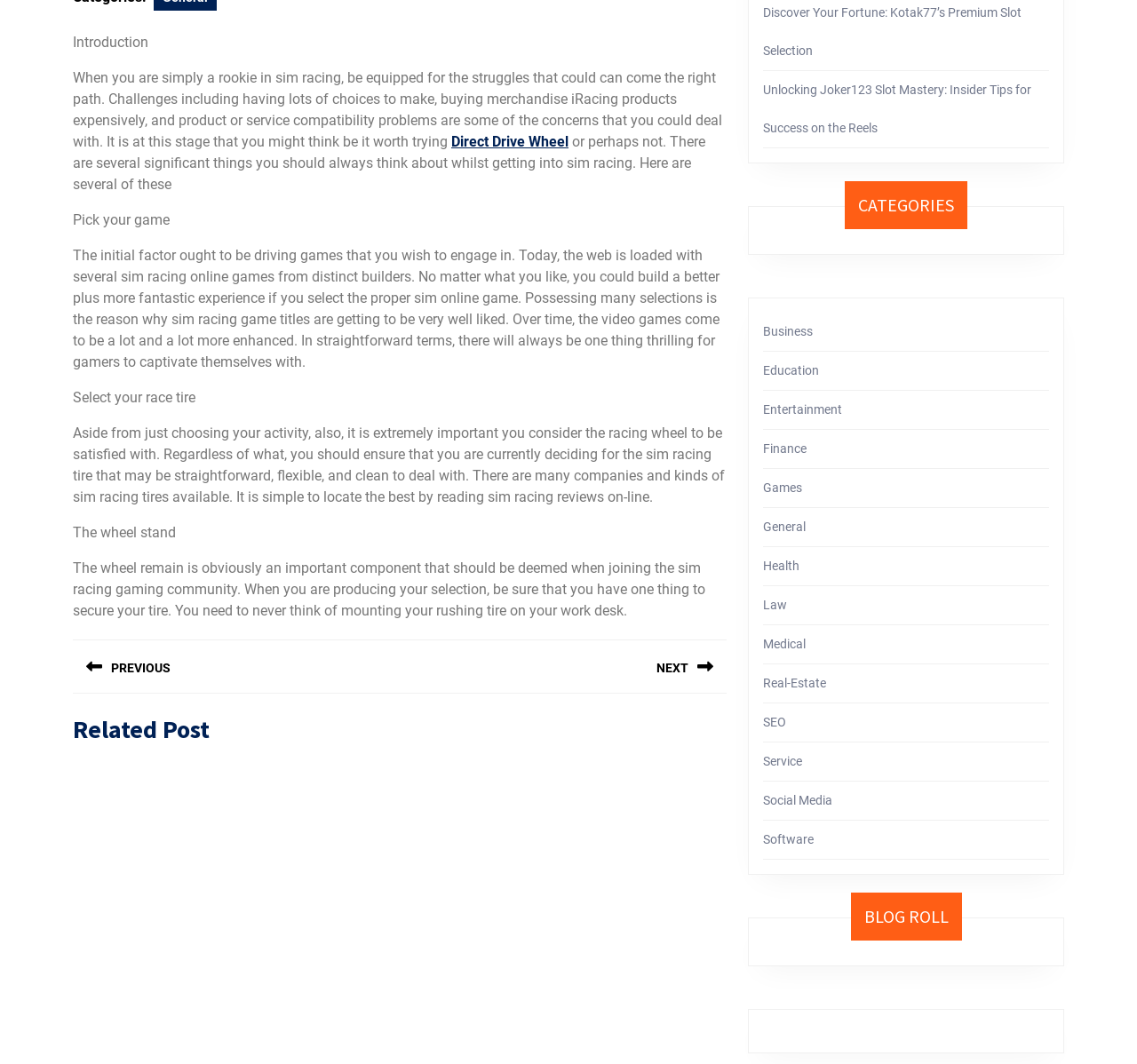Determine the bounding box of the UI element mentioned here: "PREVIOUS Previous post:". The coordinates must be in the format [left, top, right, bottom] with values ranging from 0 to 1.

[0.064, 0.601, 0.352, 0.652]